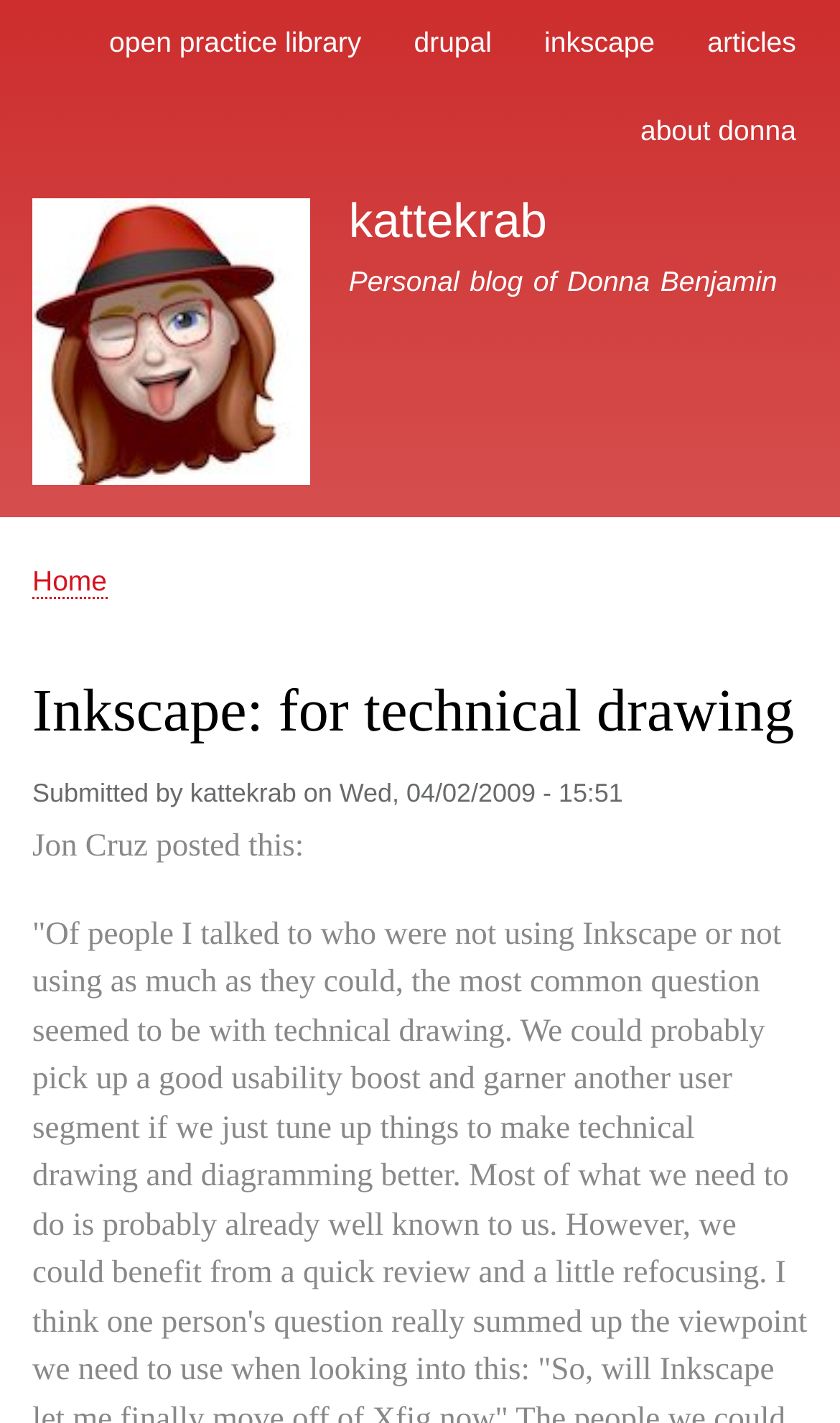Based on the element description "open practice library", predict the bounding box coordinates of the UI element.

[0.103, 0.0, 0.457, 0.061]